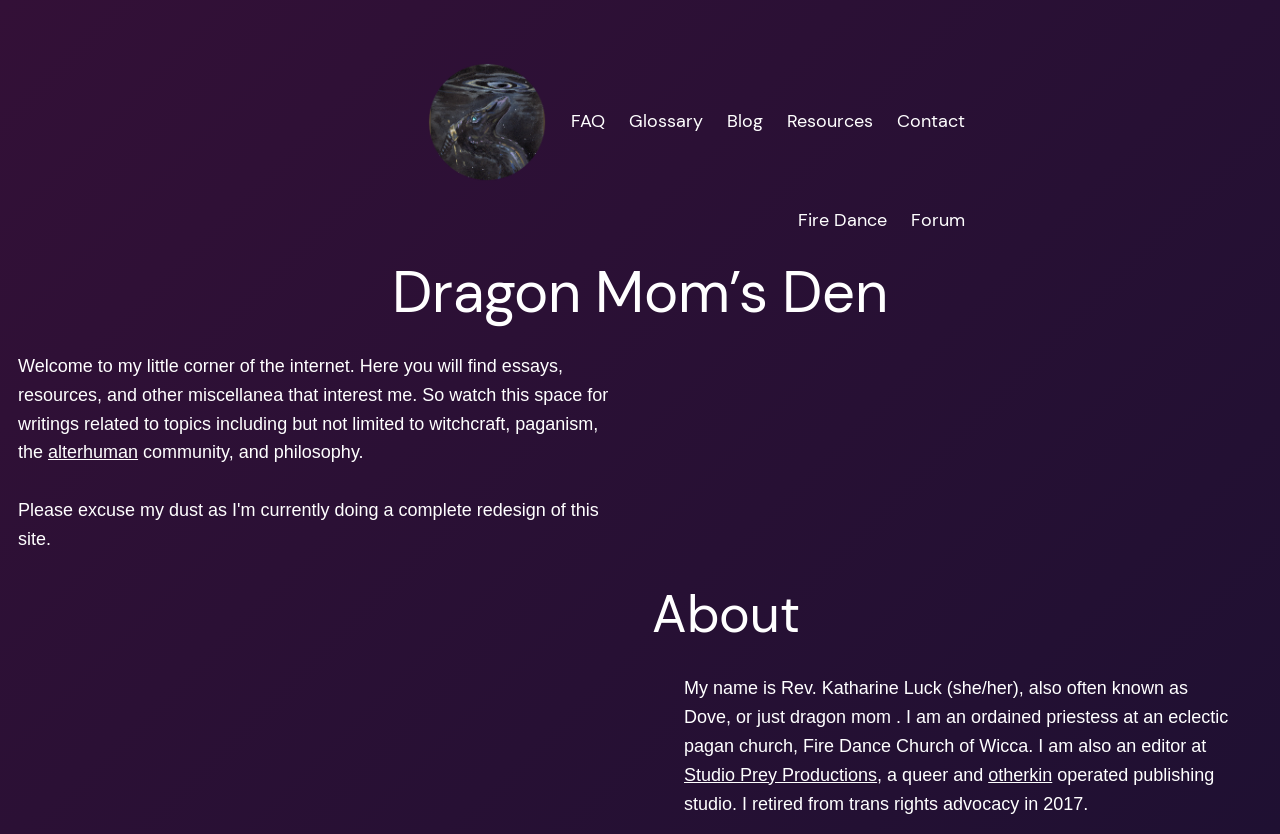Can you find the bounding box coordinates of the area I should click to execute the following instruction: "Visit the FAQ page"?

[0.446, 0.128, 0.473, 0.163]